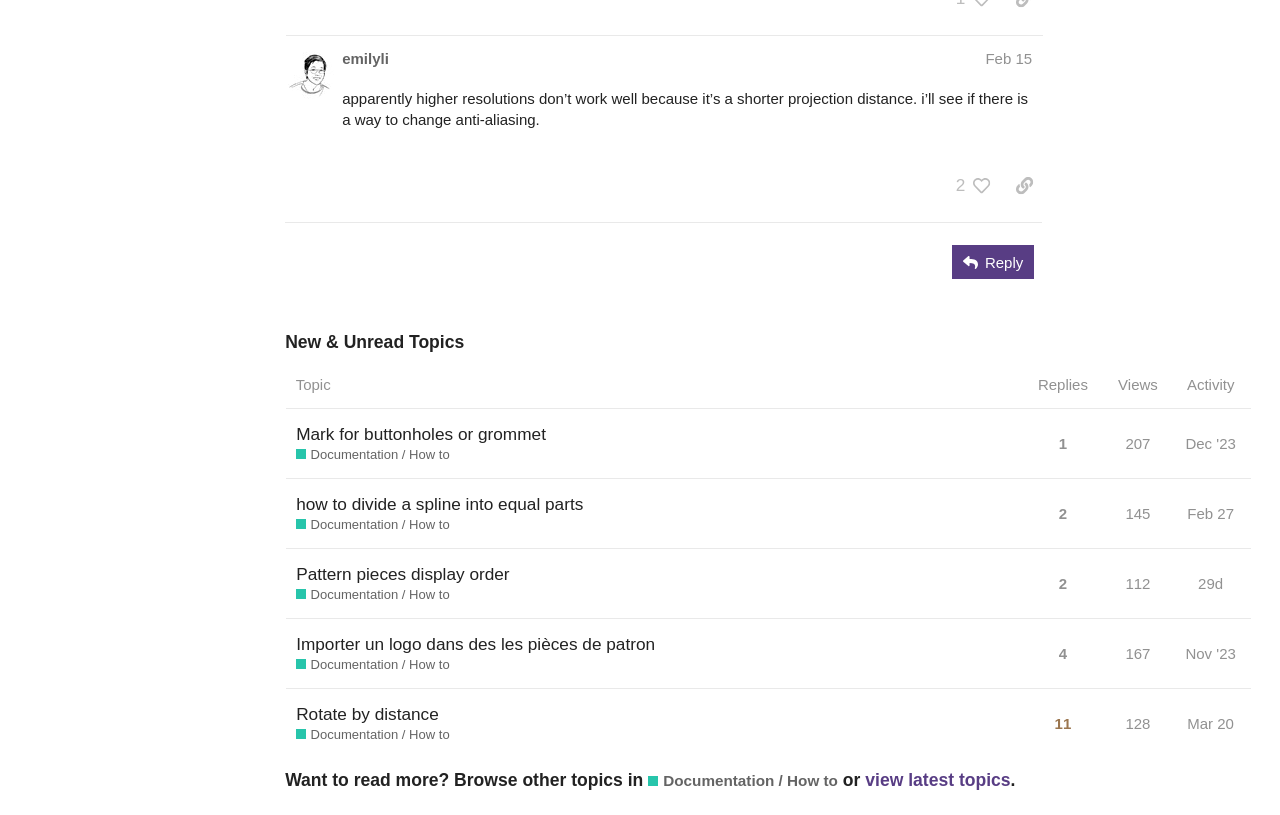Identify the bounding box coordinates of the element that should be clicked to fulfill this task: "View topic 'Mark for buttonholes or grommet'". The coordinates should be provided as four float numbers between 0 and 1, i.e., [left, top, right, bottom].

[0.223, 0.516, 0.801, 0.587]